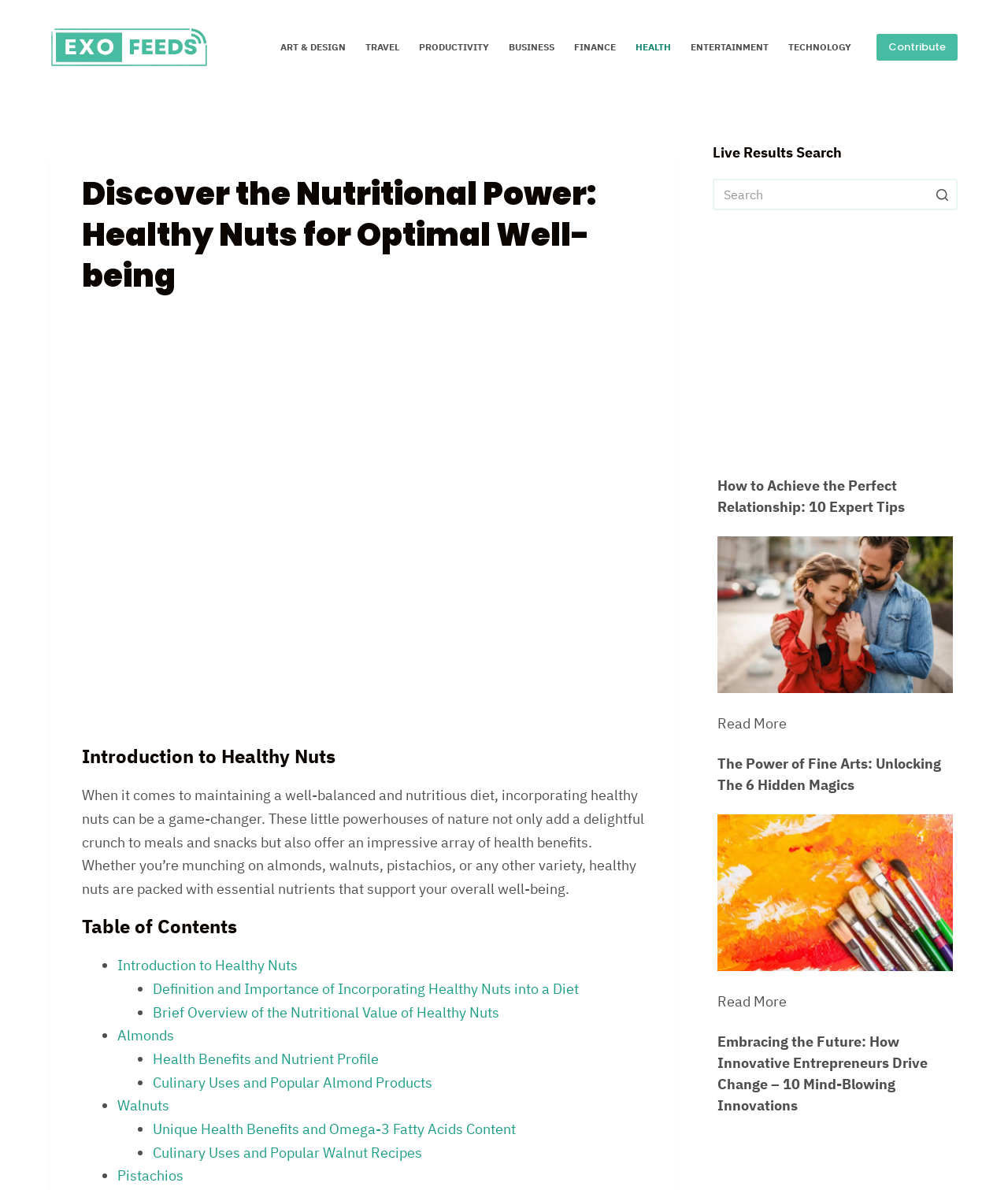Identify the bounding box of the UI element that matches this description: "Introduction to Healthy Nuts".

[0.116, 0.804, 0.295, 0.819]